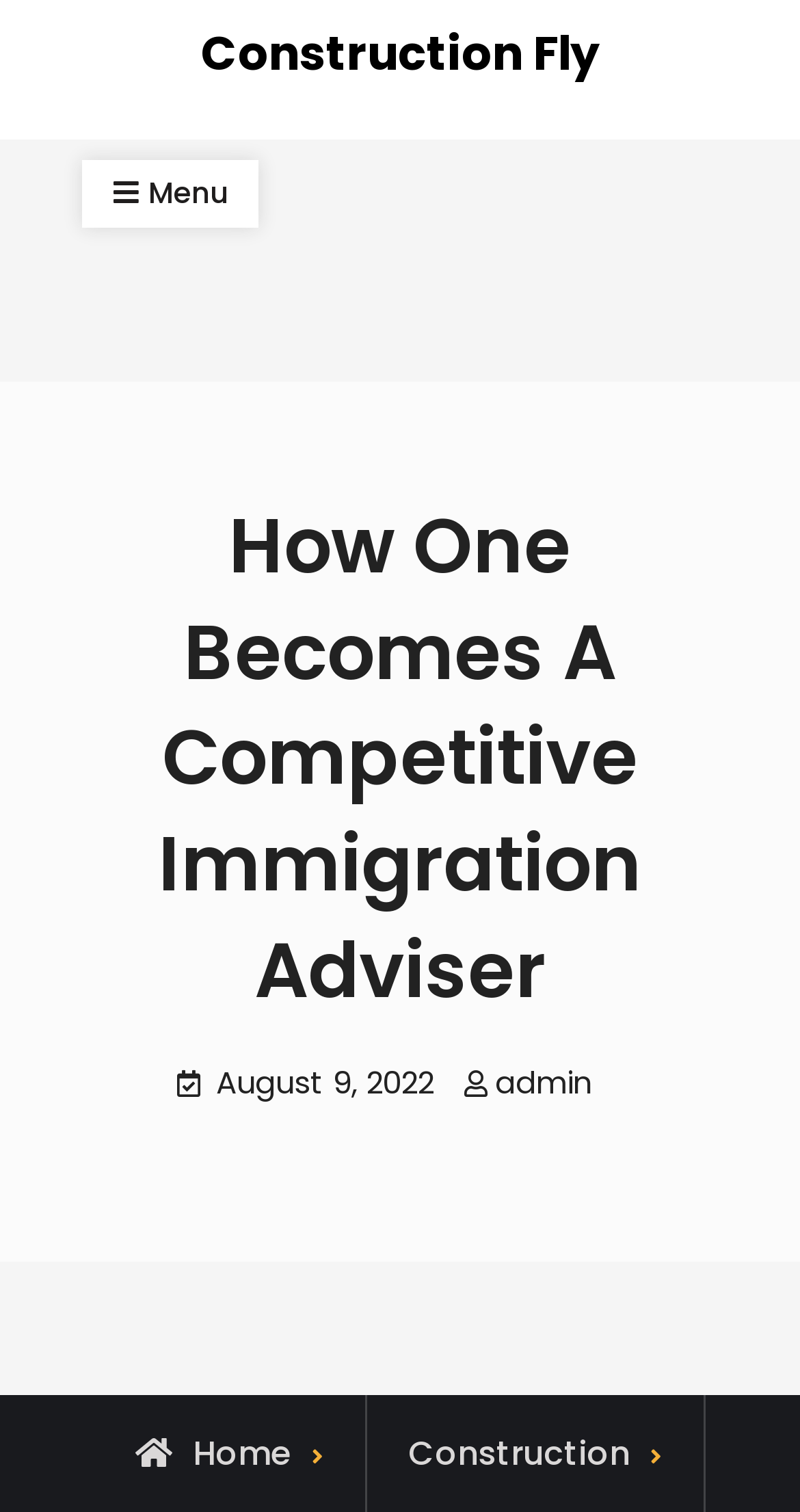What is the date of the article?
Look at the webpage screenshot and answer the question with a detailed explanation.

I found the date of the article by looking at the link element with the text 'August 9, 2022' which is located below the main heading.